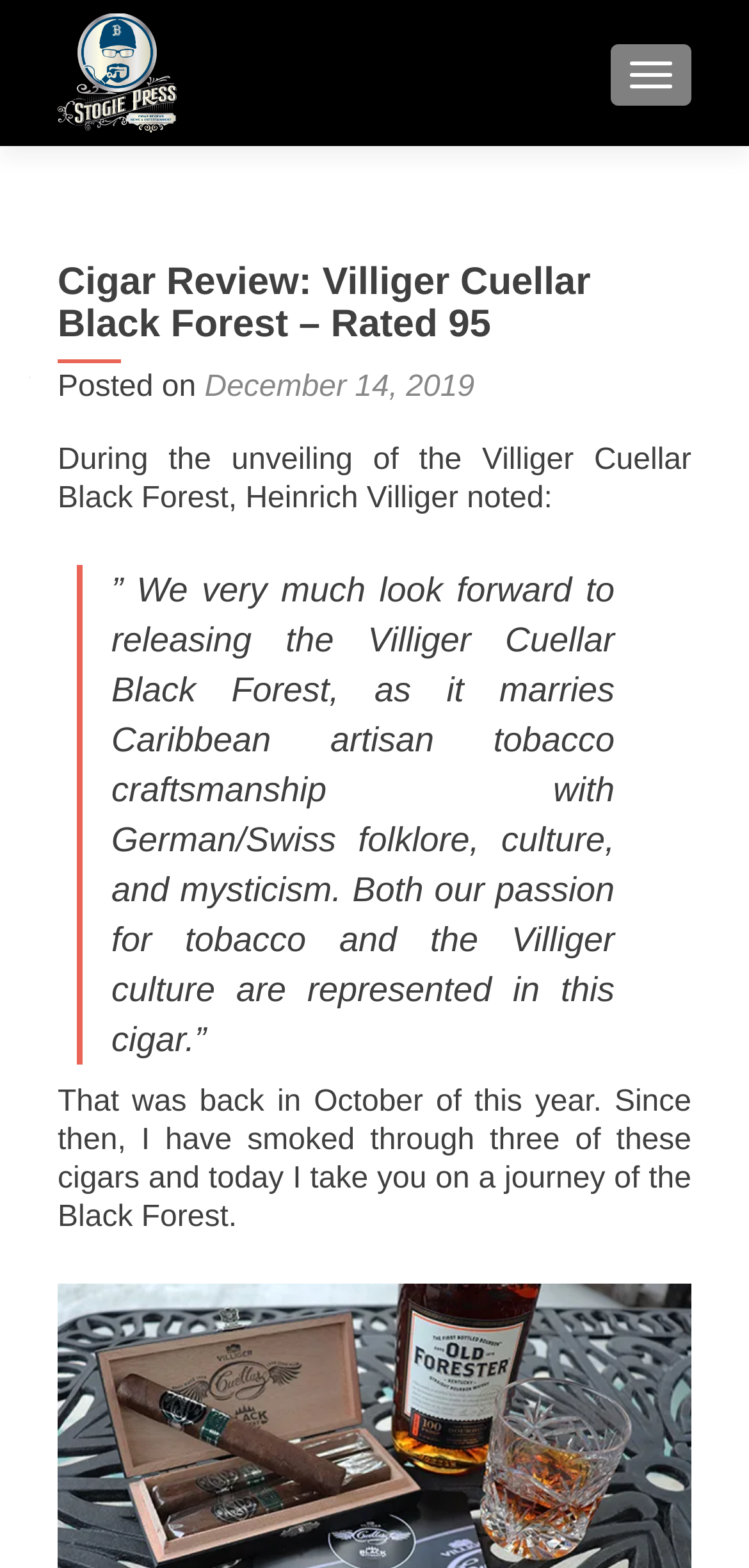Offer a meticulous description of the webpage's structure and content.

The webpage is a cigar review page, specifically for the Villiger Cuellar Black Forest, with a rating of 95. At the top right corner, there is a button labeled "TOGGLE NAVIGATION". On the top left, there is a link to "Stogie Press" accompanied by an image with the same name. 

Below the image, there is a header section that spans almost the entire width of the page. Within this section, there is a heading that reads "Cigar Review: Villiger Cuellar Black Forest – Rated 95". To the right of the heading, there is a text "Posted on" followed by a link to the date "December 14, 2019". 

Below the header section, there is a block of text that quotes Heinrich Villiger, stating that the Villiger Cuellar Black Forest combines Caribbean artisan tobacco craftsmanship with German/Swiss folklore, culture, and mysticism. This quote is enclosed in a blockquote element. 

Following the quote, there is a paragraph of text that discusses the author's experience with the cigar, mentioning that they have smoked through three of them and will take the reader on a journey of the Black Forest.